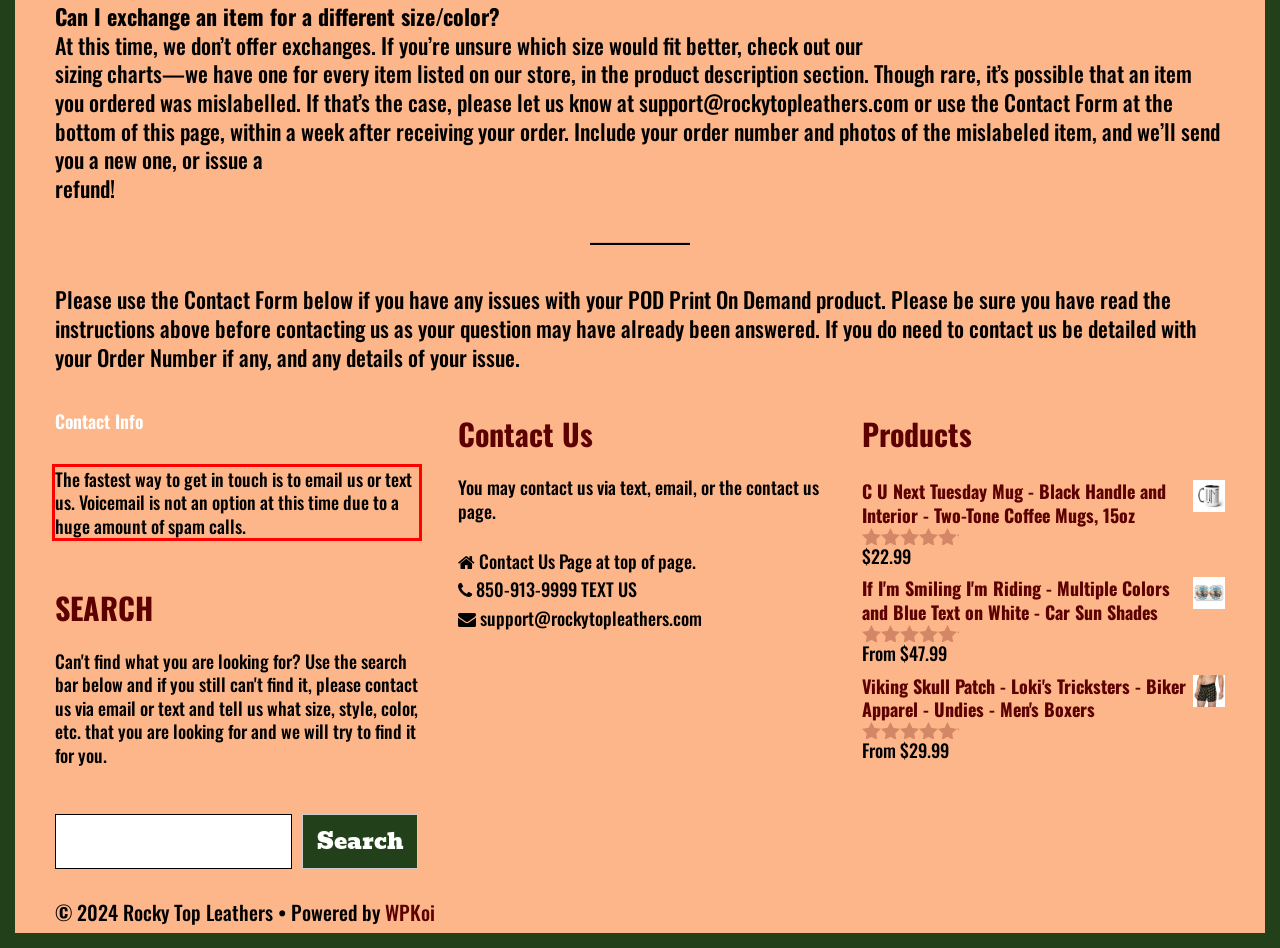Examine the screenshot of the webpage, locate the red bounding box, and perform OCR to extract the text contained within it.

The fastest way to get in touch is to email us or text us. Voicemail is not an option at this time due to a huge amount of spam calls.